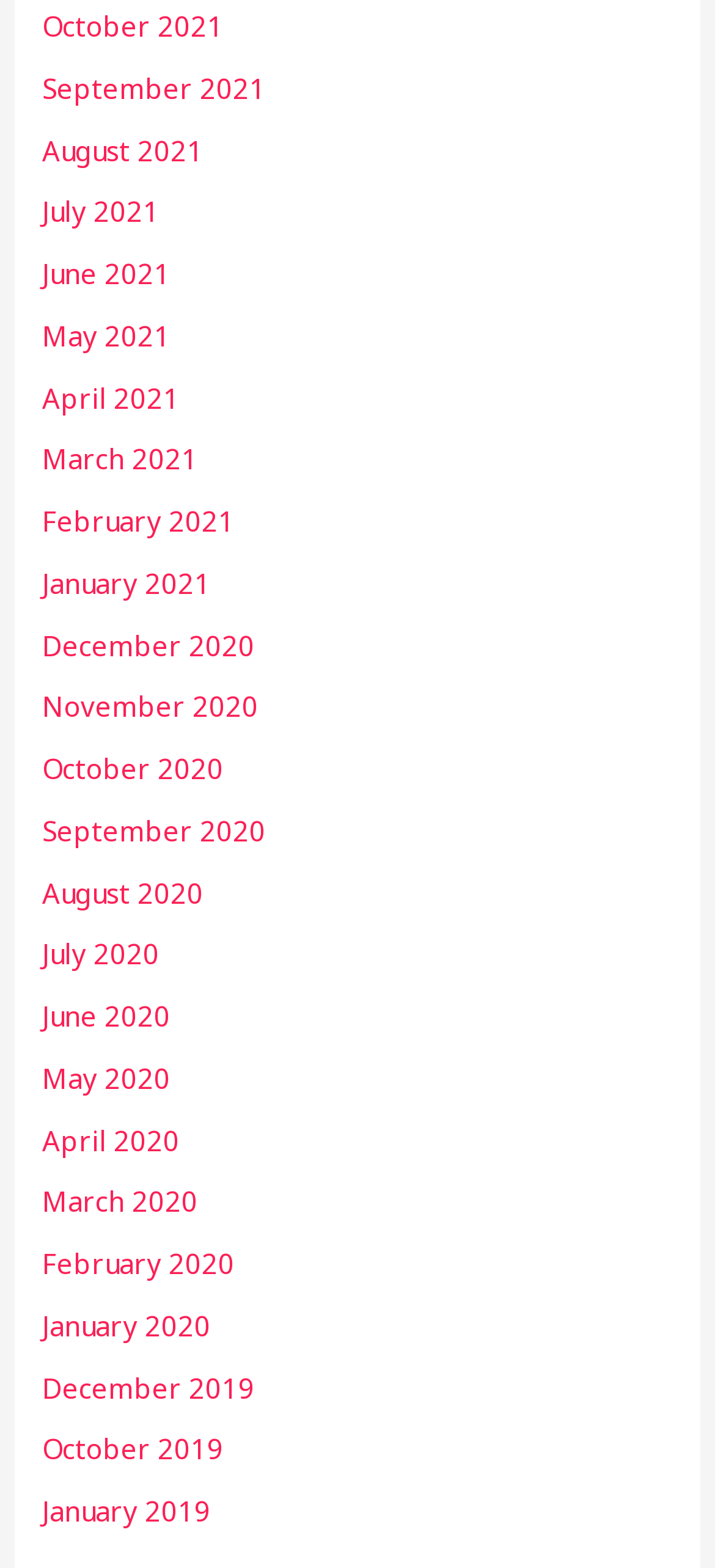What is the latest month listed?
Offer a detailed and full explanation in response to the question.

By examining the links on the webpage, I can see that the latest month listed is October 2021, which is the first link from the top.